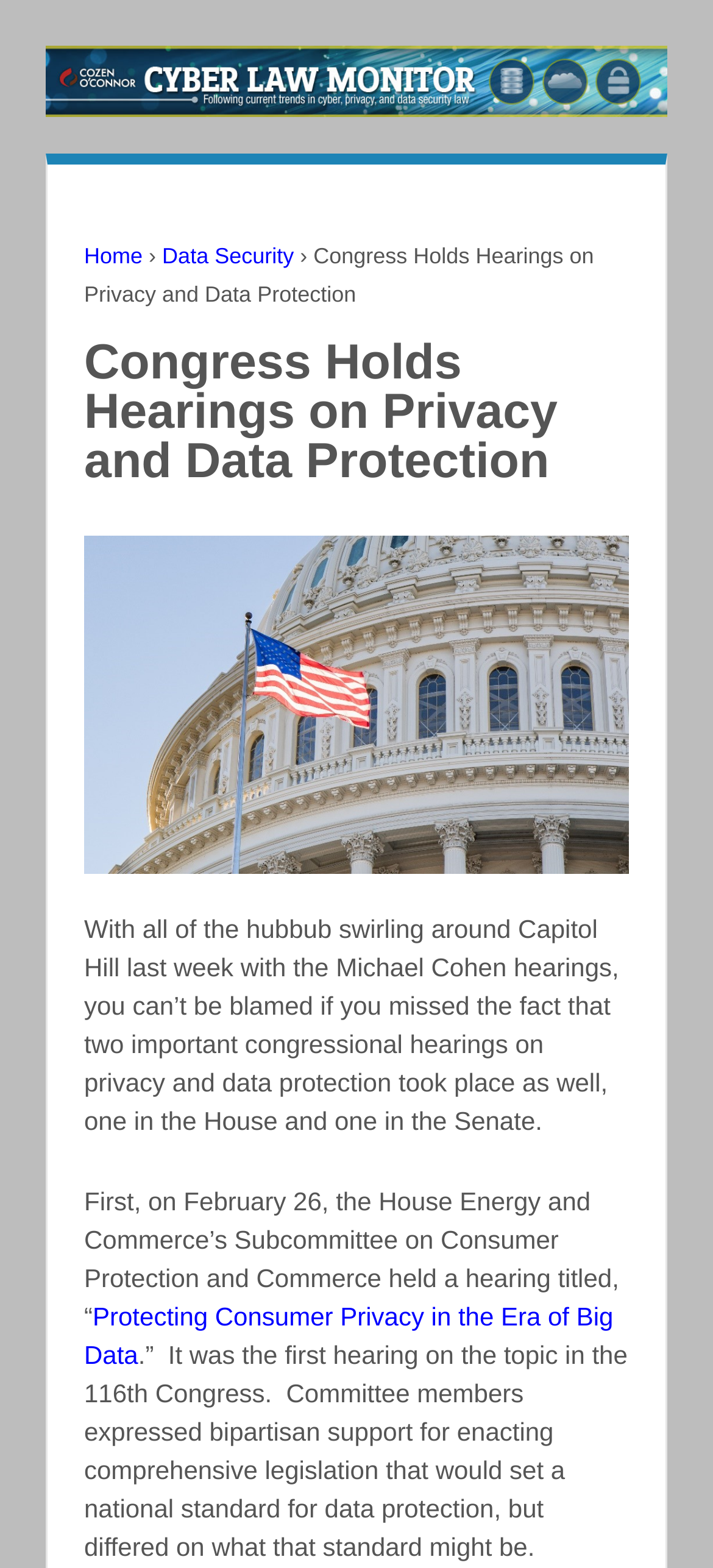Determine the bounding box coordinates for the UI element with the following description: "Data Security". The coordinates should be four float numbers between 0 and 1, represented as [left, top, right, bottom].

[0.227, 0.155, 0.412, 0.171]